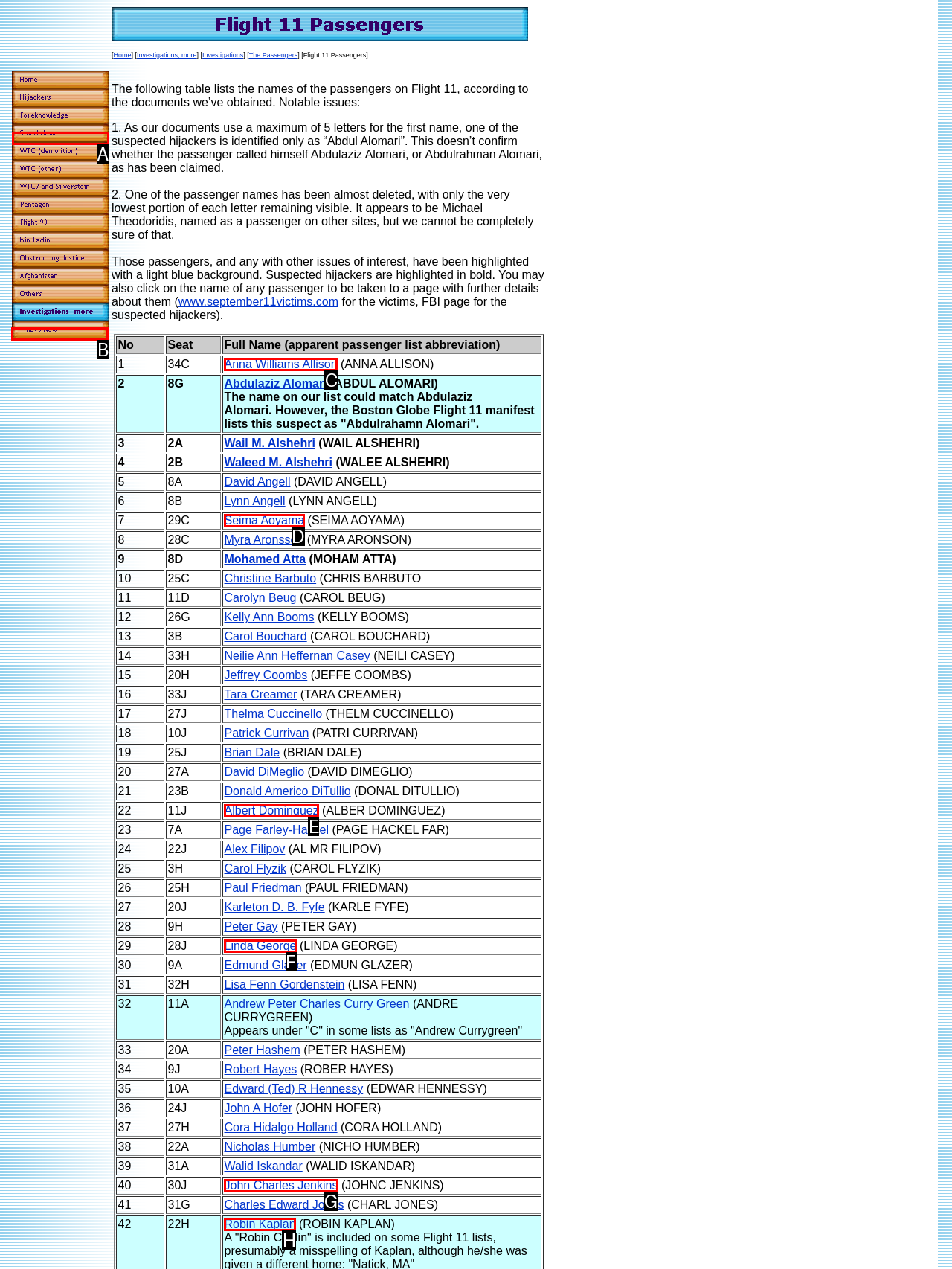Which option should be clicked to complete this task: Click on What's New?
Reply with the letter of the correct choice from the given choices.

B